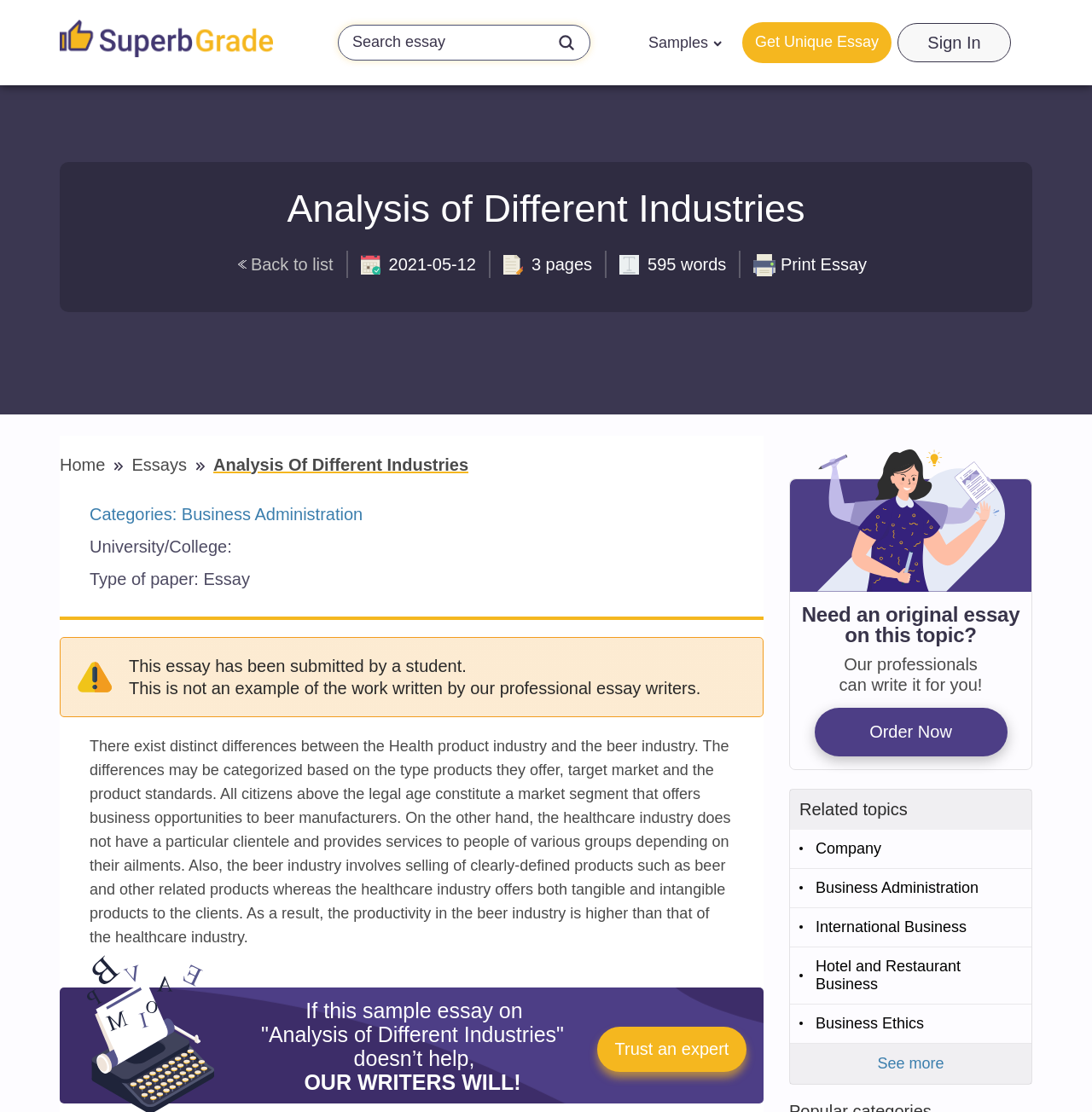Provide the bounding box coordinates of the section that needs to be clicked to accomplish the following instruction: "Get a unique essay."

[0.68, 0.02, 0.816, 0.057]